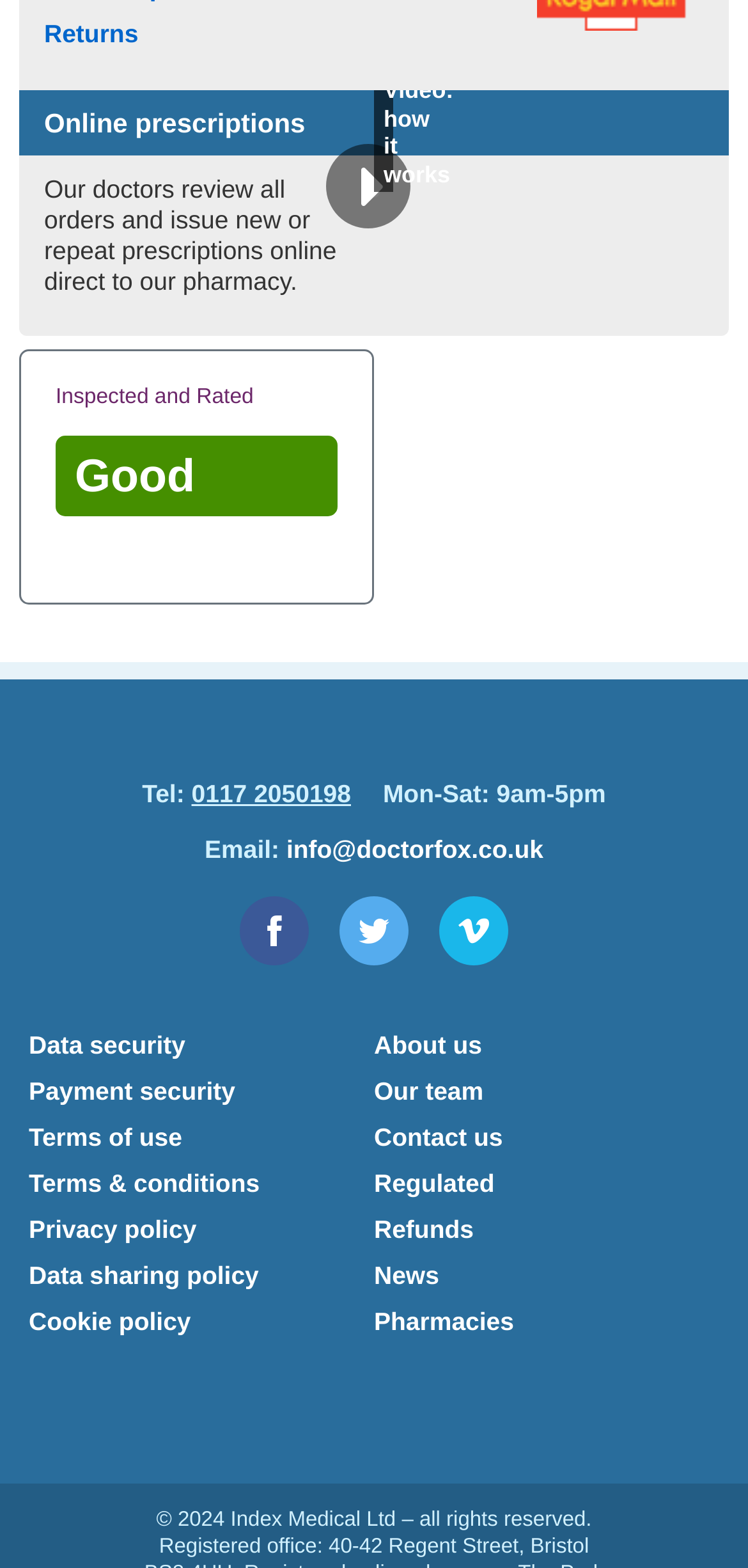Determine the bounding box coordinates of the clickable element to achieve the following action: 'Click on 'Online prescriptions''. Provide the coordinates as four float values between 0 and 1, formatted as [left, top, right, bottom].

[0.059, 0.069, 0.408, 0.088]